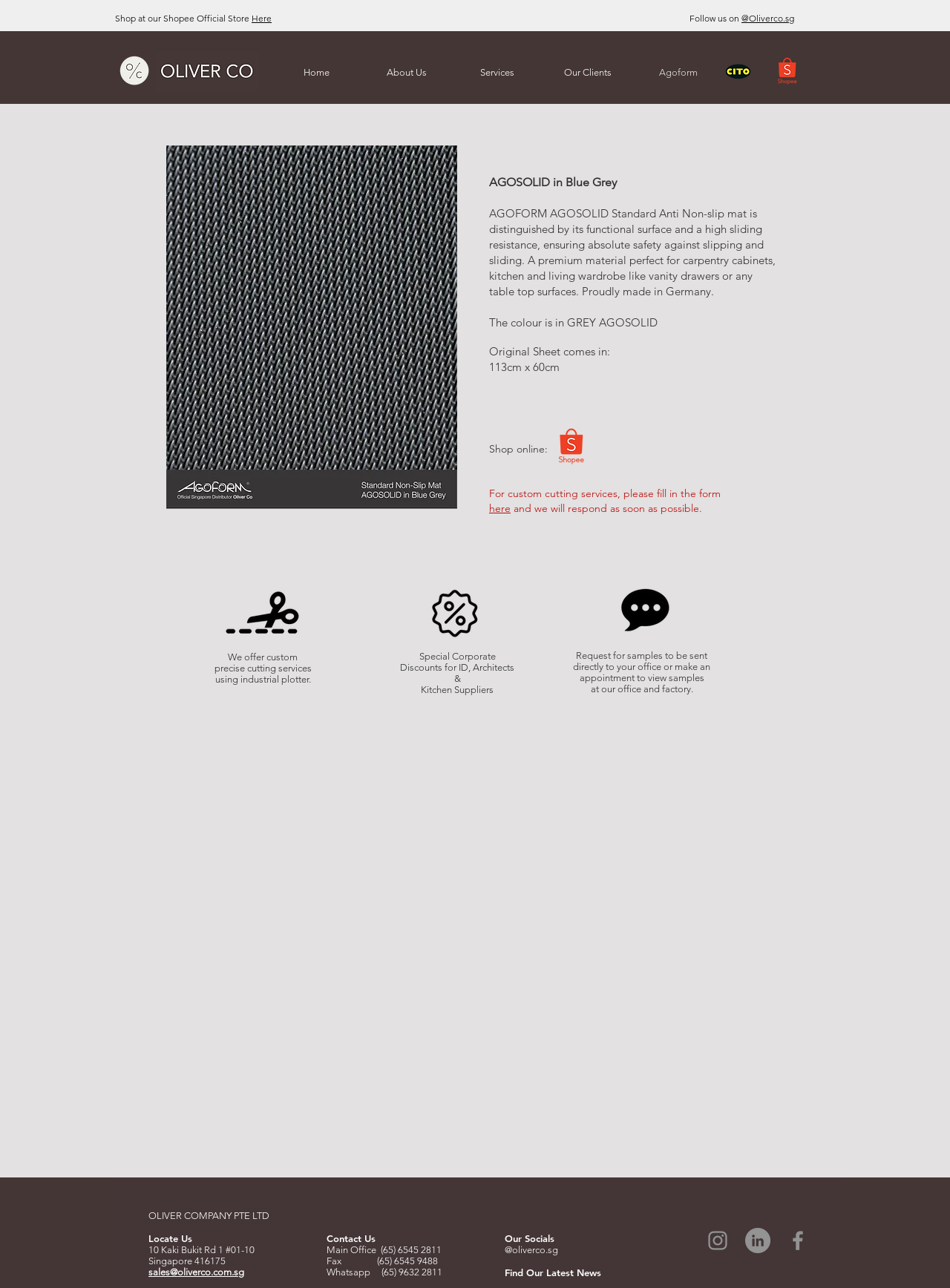Give a detailed overview of the webpage's appearance and contents.

The webpage is about Standard AGOSOLID, a product offered by Oliver Co Singapore. At the top, there are two logos: Oliver Co-01.png and oliver logo-03.png, positioned side by side. Below them, there is a navigation menu with links to Home, About Us, Services, Our Clients, and Agoform.

On the left side, there are several links, including Shop at our Shopee Official Store Here, Follow us on @Oliverco.sg, and Oliver Company Pte Ltd, which is accompanied by an image. There is also a navigation menu that duplicates the one at the top.

The main content of the webpage is divided into sections. The first section describes AGOFORM AGOSOLID Standard Anti Non-slip mat, its features, and its applications. There is an image of the product, Standard AGOSOLID in Blue Grey-01.jpg, positioned above the text.

The next section provides information about custom cutting services, including a link to fill in a form for custom cutting requests. There are also several images, including Untitled-8-01.png and Untitled-7-01.png, scattered throughout this section.

Further down, there are headings that offer special corporate discounts for ID, Architects & Kitchen Suppliers, and request for samples to be sent directly to the office or to make an appointment to view samples at the office and factory.

At the bottom of the webpage, there is a section with contact information, including the company's address, phone numbers, fax number, and WhatsApp number. There is also a link to contact the company and a social bar with links to Instagram, LinkedIn, and Facebook.